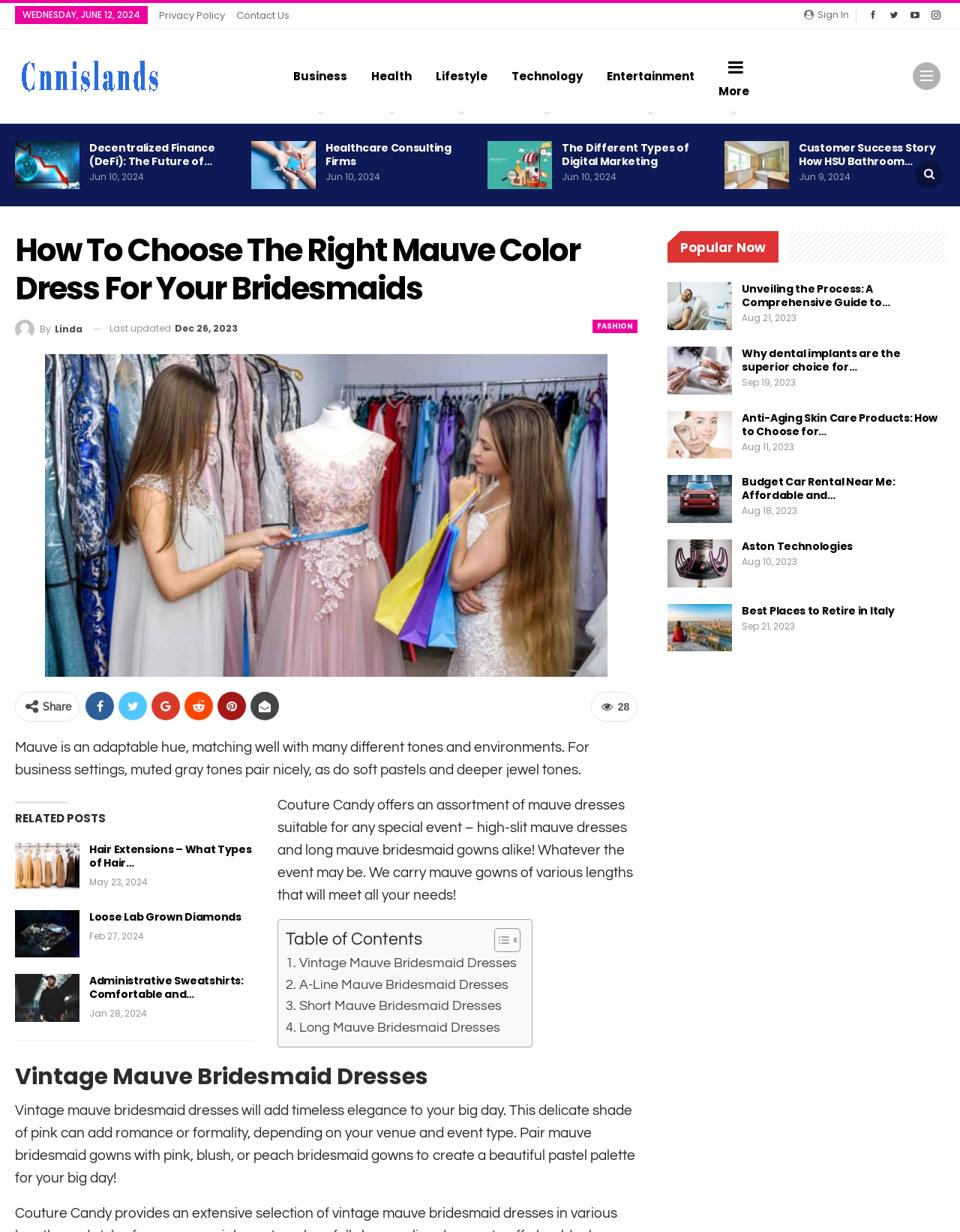Identify the bounding box of the HTML element described as: "Healthcare Consulting Firms".

[0.339, 0.114, 0.47, 0.137]